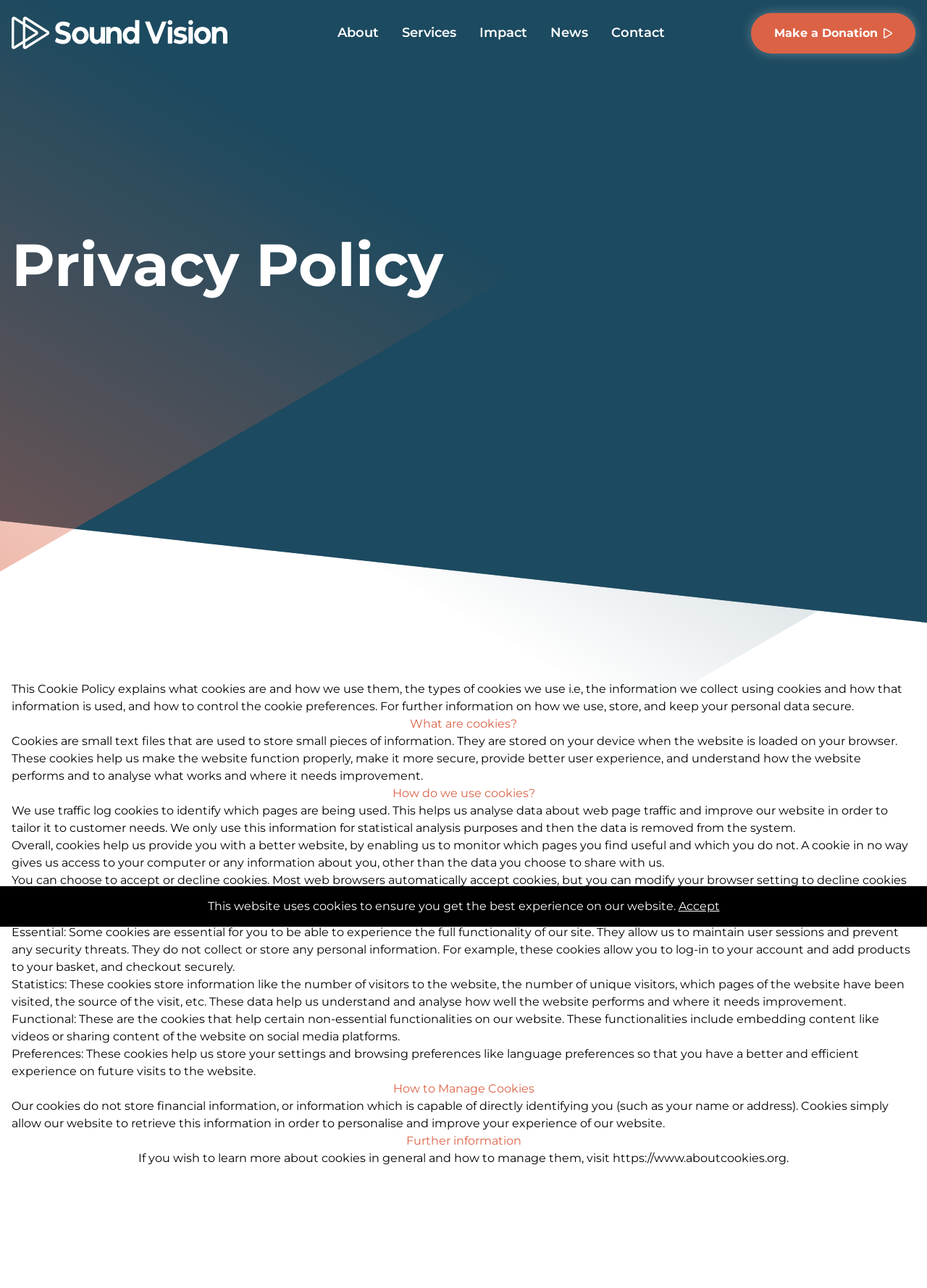Please examine the image and answer the question with a detailed explanation:
Can users decline cookies?

The webpage states that users can choose to accept or decline cookies. Most web browsers automatically accept cookies, but users can modify their browser setting to decline cookies if they prefer. However, this may prevent users from taking full advantage of the website.